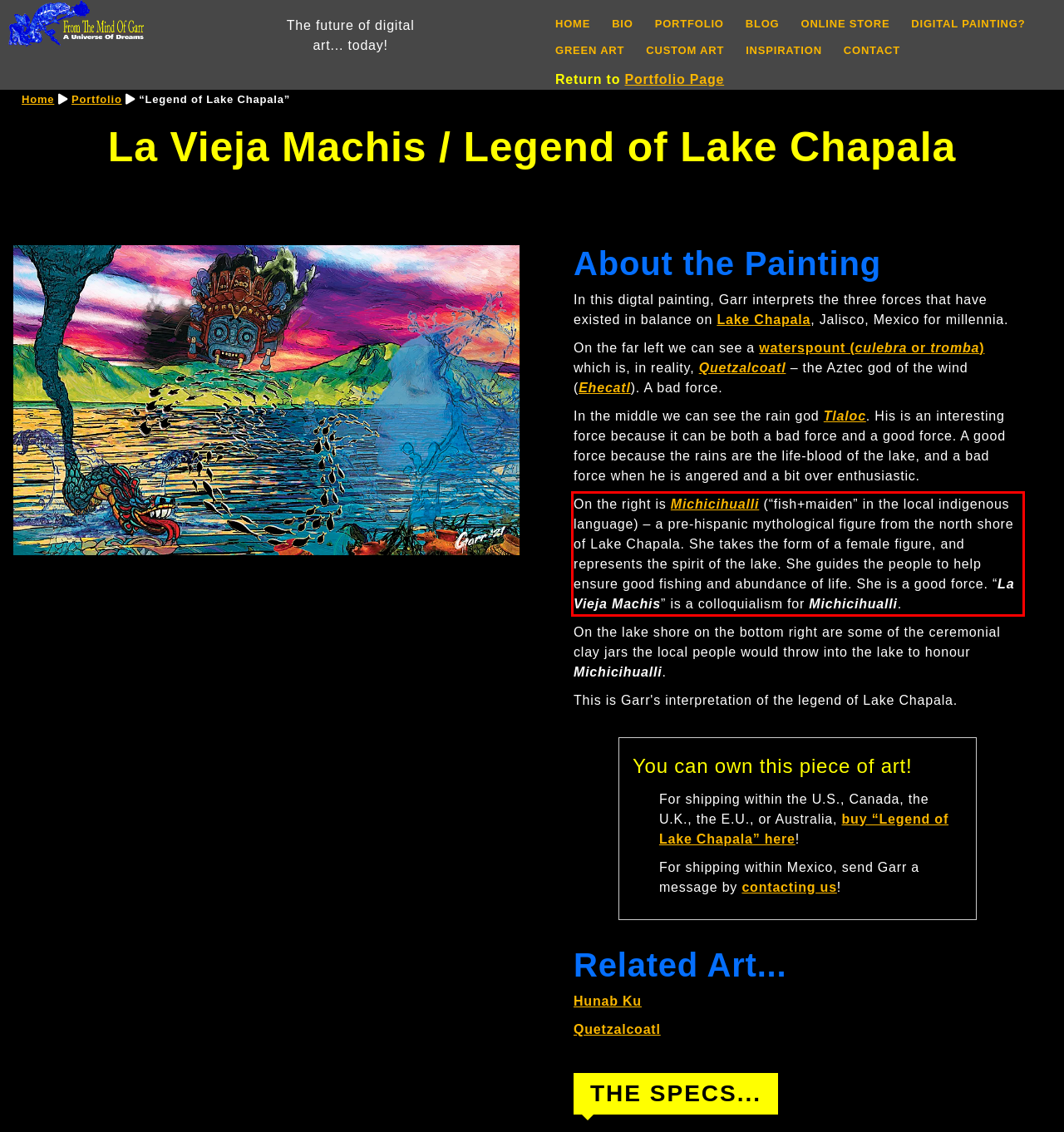Observe the screenshot of the webpage, locate the red bounding box, and extract the text content within it.

On the right is Michicihualli (“fish+maiden” in the local indigenous language) – a pre-hispanic mythological figure from the north shore of Lake Chapala. She takes the form of a female figure, and represents the spirit of the lake. She guides the people to help ensure good fishing and abundance of life. She is a good force. “La Vieja Machis” is a colloquialism for Michicihualli.